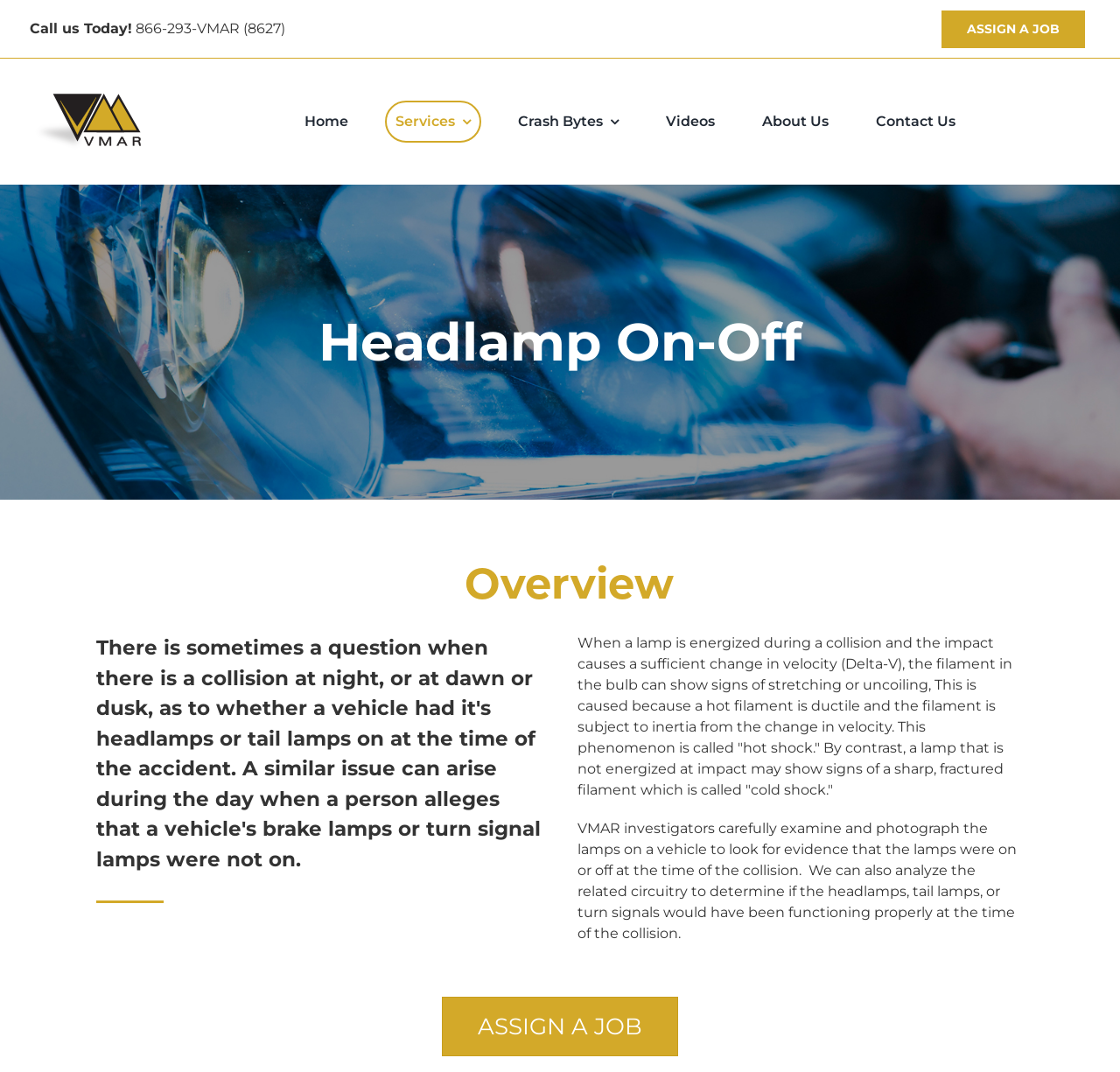Provide a single word or phrase answer to the question: 
What is the purpose of the 'ASSIGN A JOB' button?

Assign a job